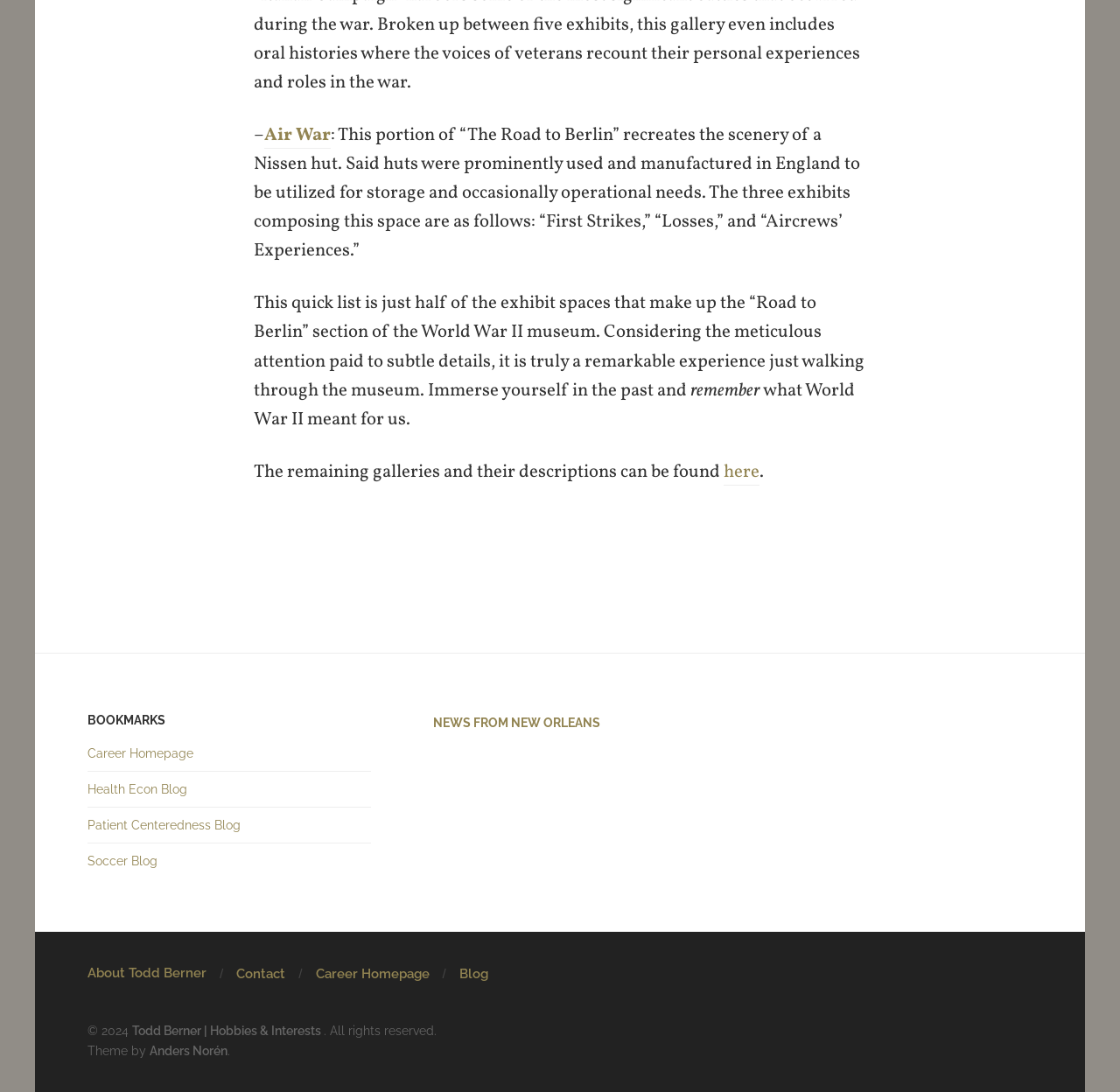Identify the bounding box coordinates of the element to click to follow this instruction: 'Visit 'here' for more exhibit spaces'. Ensure the coordinates are four float values between 0 and 1, provided as [left, top, right, bottom].

[0.646, 0.42, 0.678, 0.444]